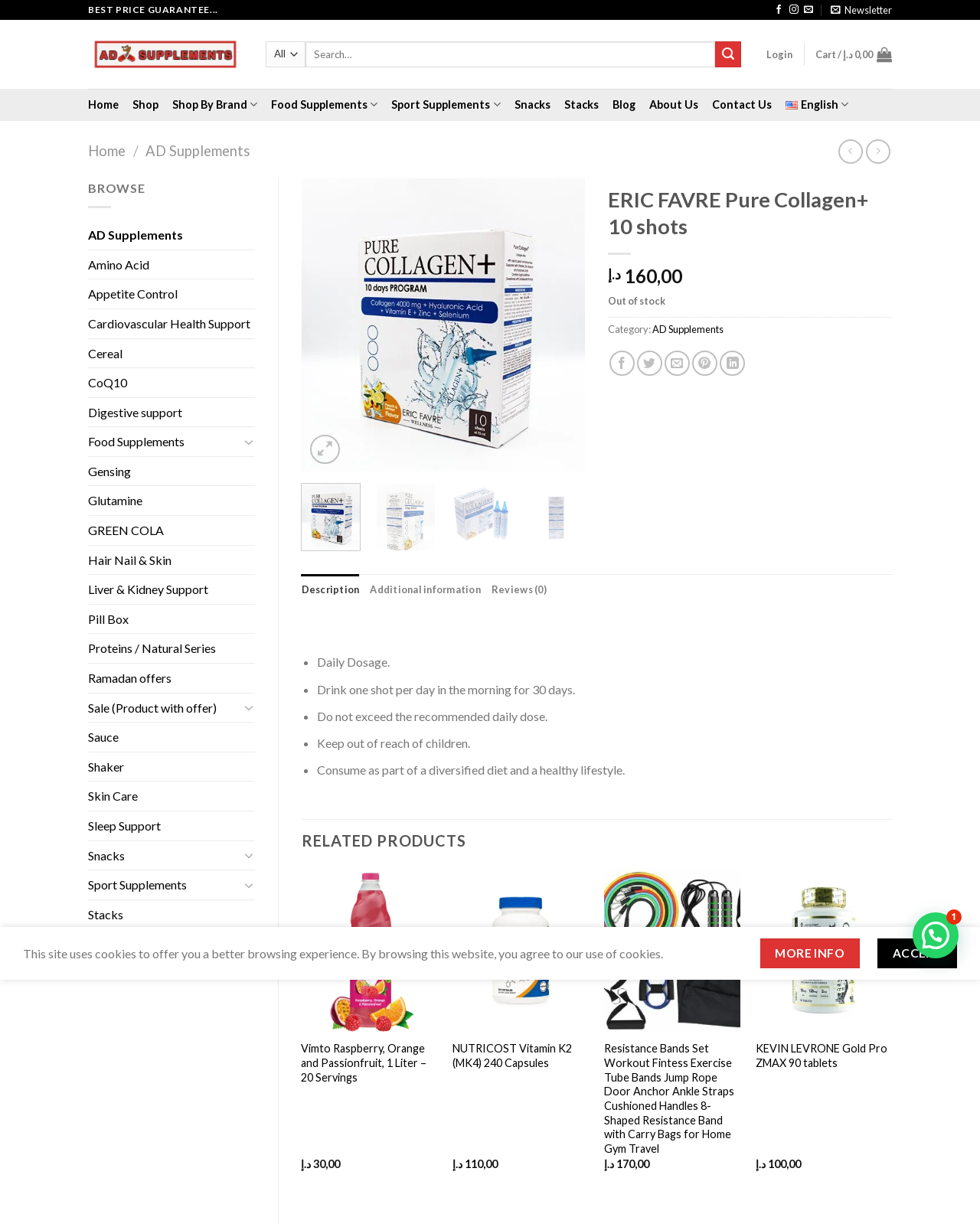Extract the text of the main heading from the webpage.

ERIC FAVRE Pure Collagen+ 10 shots